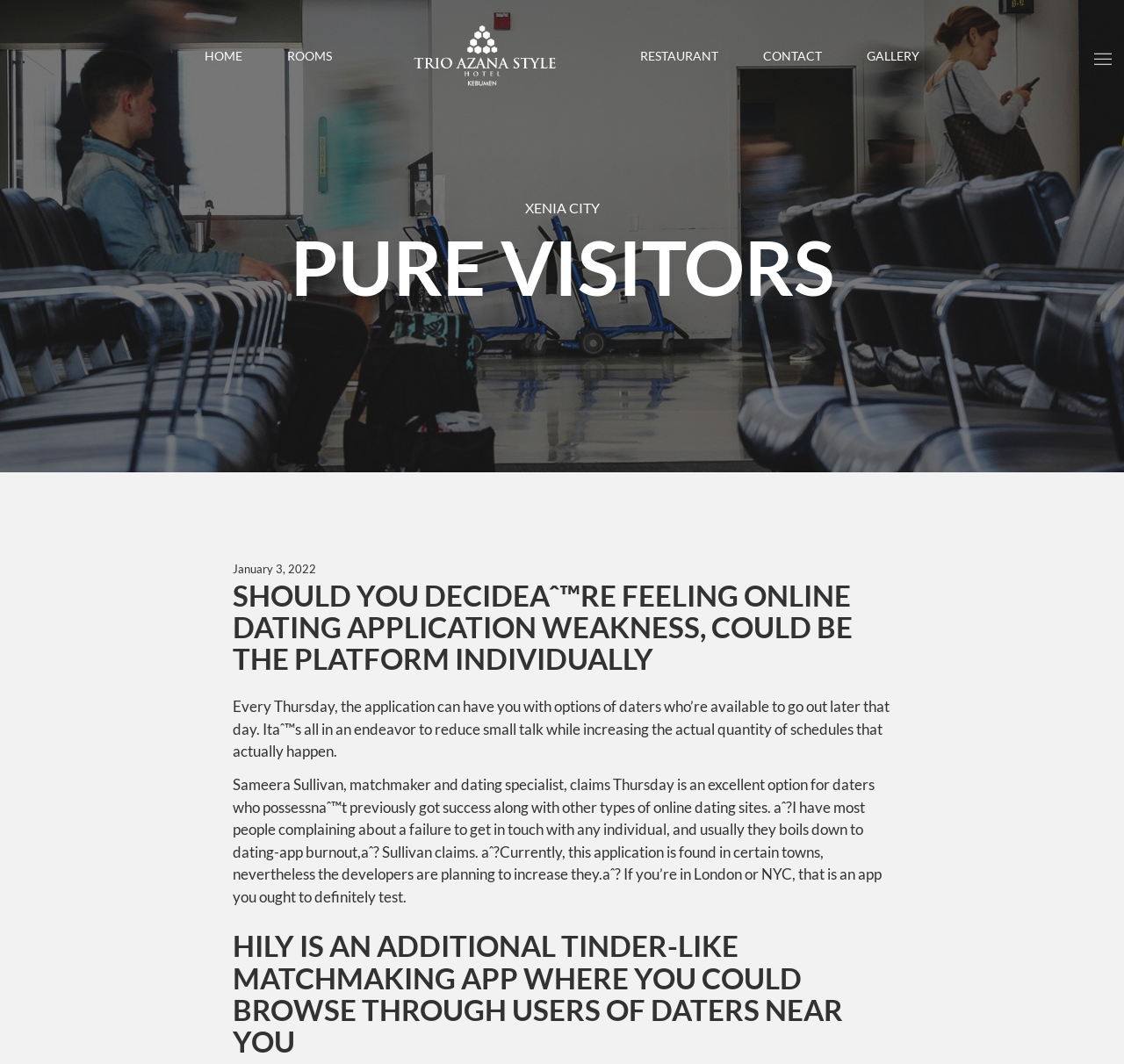Describe the webpage in detail, including text, images, and layout.

The webpage is about Azana Style Hotel Kebumen, with a focus on a blog post or article. At the top, there is a navigation menu with links to "HOME", "ROOMS", "RESTAURANT", "CONTACT", and "GALLERY", aligned horizontally across the page. Below the navigation menu, there is a prominent link to "hotel-xenia" with an accompanying image.

On the left side of the page, there is a heading "PURE VISITORS" in a large font size. Below this heading, there is a static text "XENIA CITY" and a date "January 3, 2022". The main content of the page is a blog post with a heading "SHOULD YOU DECIDE YOU’RE FEELING ONLINE DATING APPLICATION WEAKNESS, COULD BE THE PLATFORM INDIVIDUALLY". This heading is followed by a link with the same text, and then a block of text describing an online dating application. The text is divided into two paragraphs, with the first paragraph explaining how the application works and the second paragraph quoting a matchmaker and dating specialist.

Further down the page, there is another heading "HILY IS AN ADDITIONAL TINDER-LIKE MATCHMAKING APP WHERE YOU COULD BROWSE THROUGH USERS OF DATERS NEAR YOU". This heading appears to be the title of another section or article on the page.